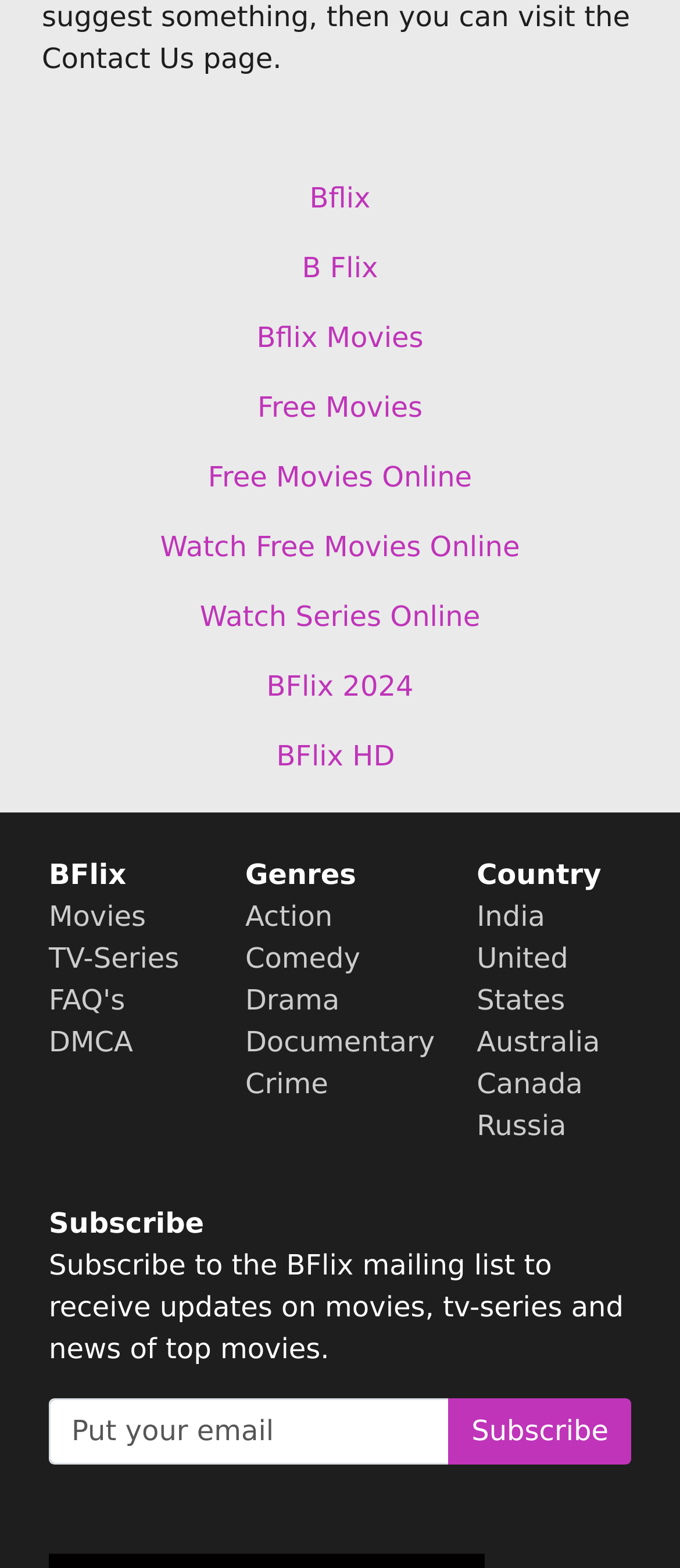Using the webpage screenshot and the element description parent_node: LOCATION, determine the bounding box coordinates. Specify the coordinates in the format (top-left x, top-left y, bottom-right x, bottom-right y) with values ranging from 0 to 1.

None